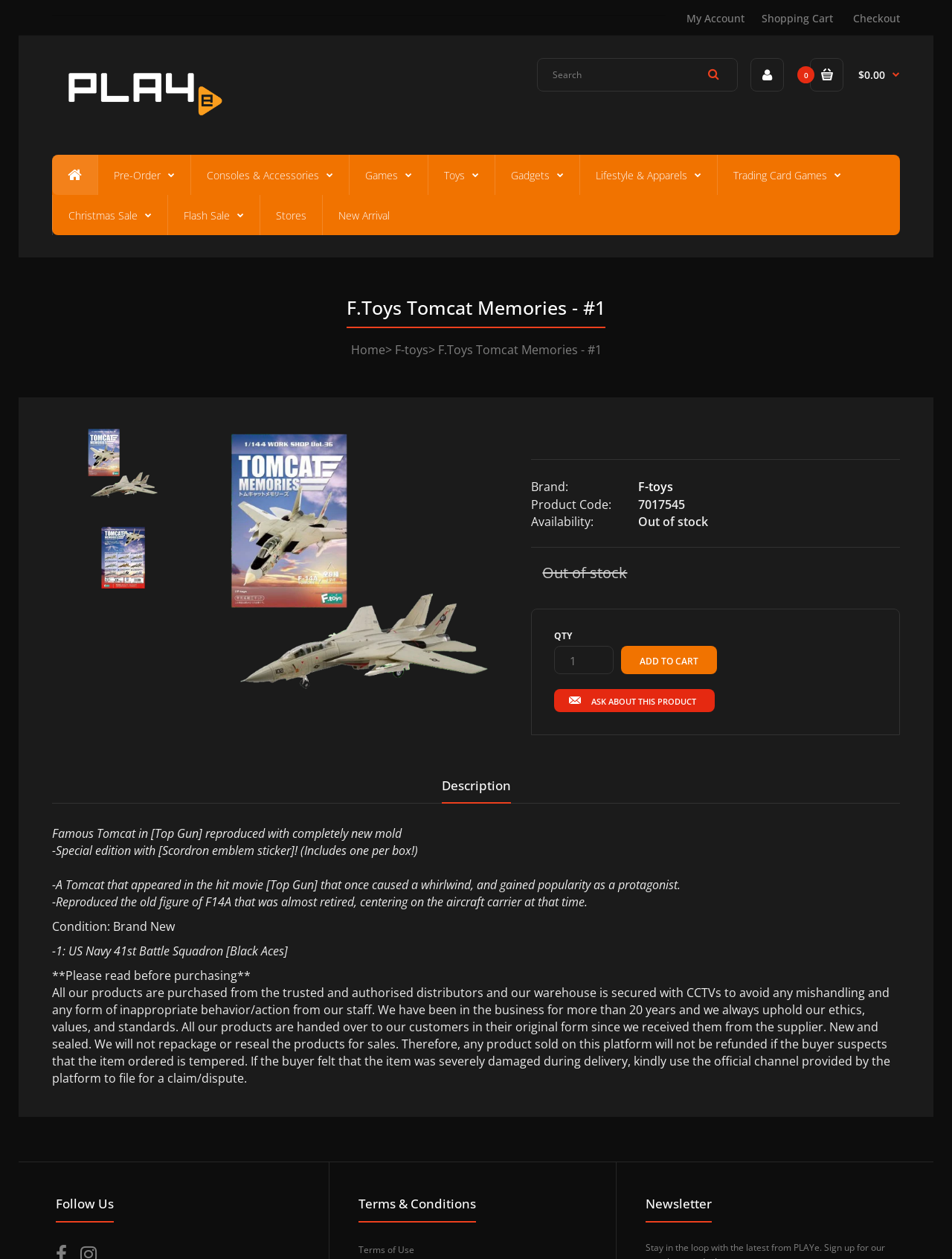Please find and report the bounding box coordinates of the element to click in order to perform the following action: "Search for products". The coordinates should be expressed as four float numbers between 0 and 1, in the format [left, top, right, bottom].

[0.564, 0.046, 0.775, 0.072]